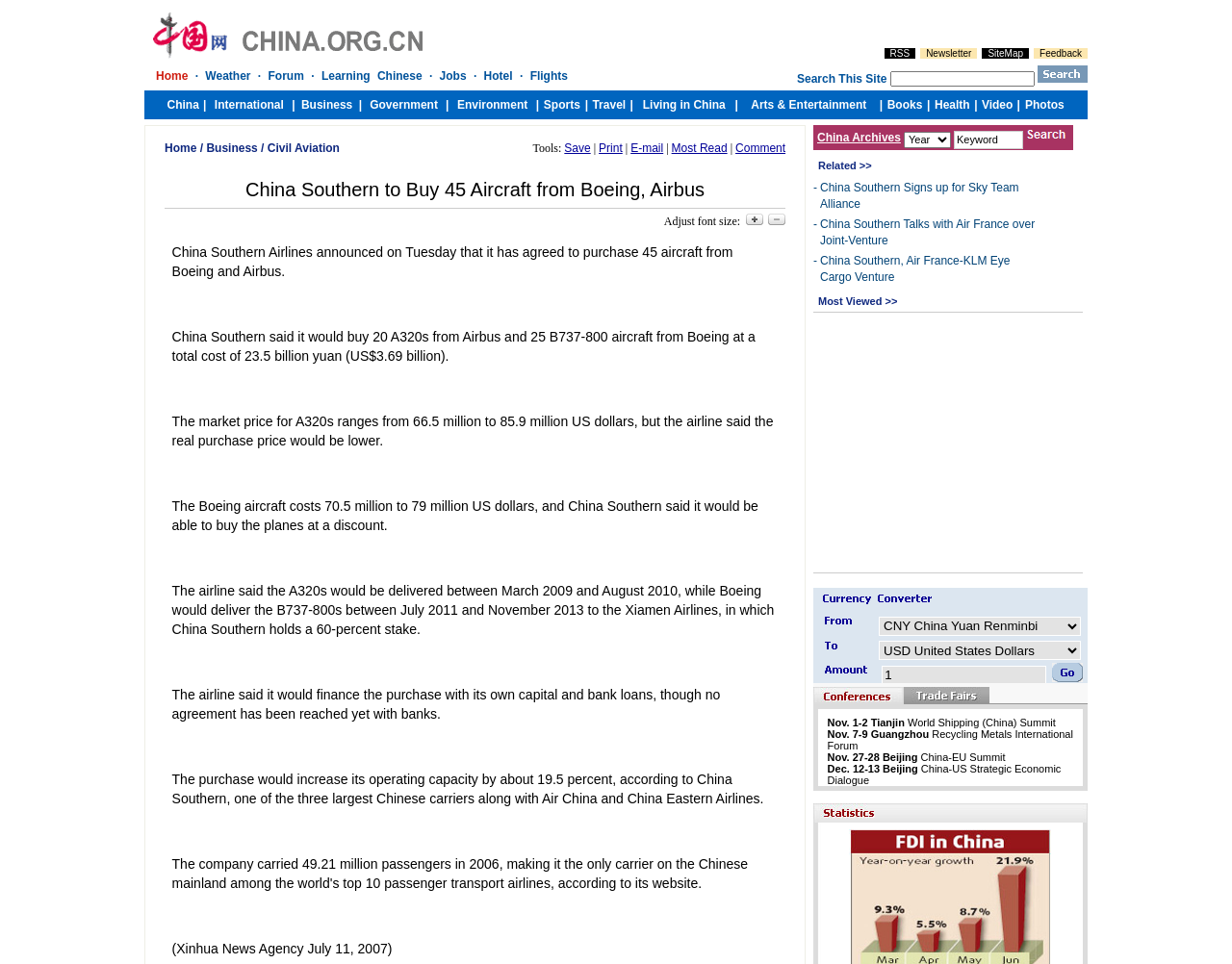What is the topic of the news article?
Using the image, provide a concise answer in one word or a short phrase.

China Southern buying aircraft